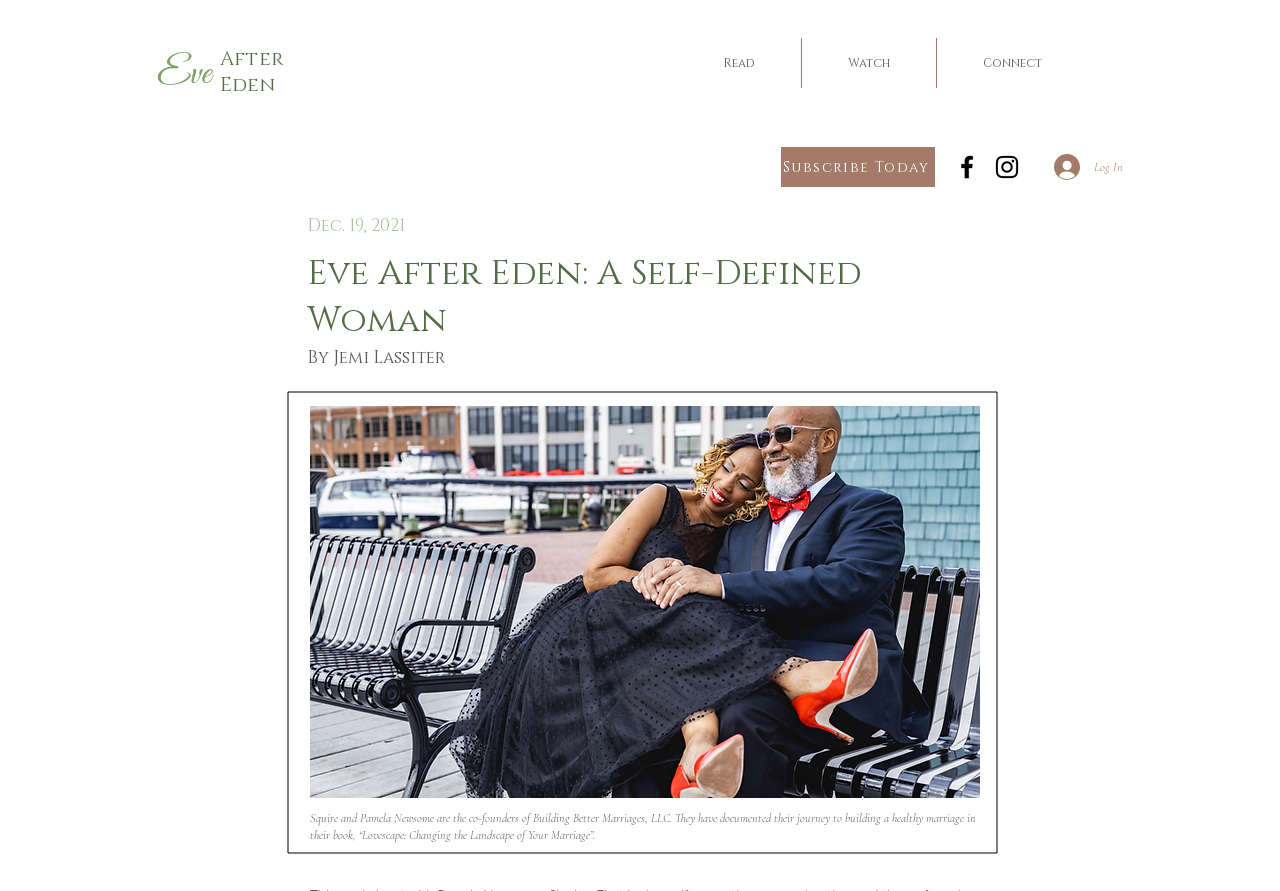Based on the image, please respond to the question with as much detail as possible:
How many social media links are there?

The social media links can be found in the 'Social Bar' list element, which contains two link elements, one for Facebook and one for Instagram.